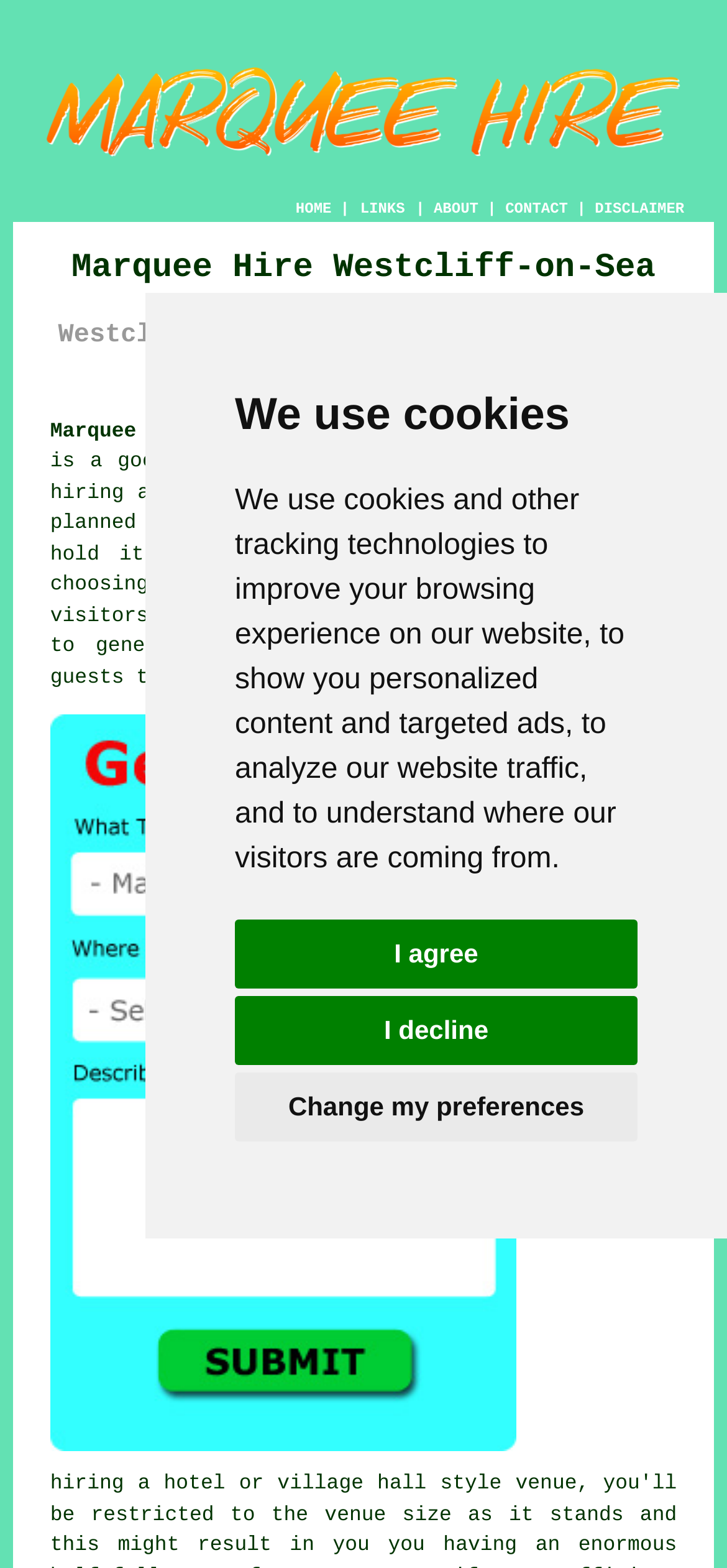Identify the bounding box coordinates of the part that should be clicked to carry out this instruction: "Click HOME".

[0.407, 0.129, 0.456, 0.139]